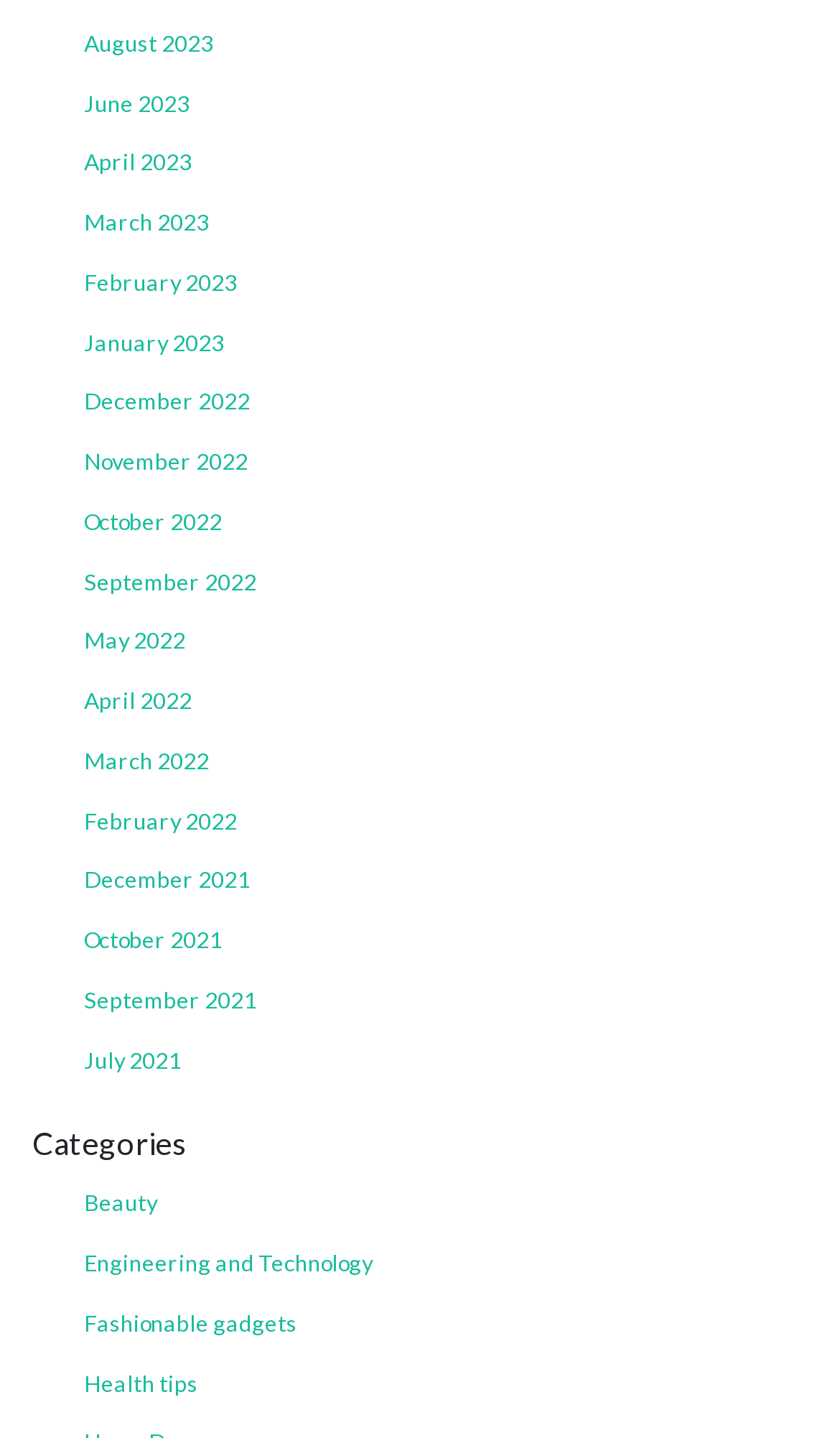Determine the bounding box for the UI element described here: "Engineering and Technology".

[0.038, 0.859, 0.505, 0.9]